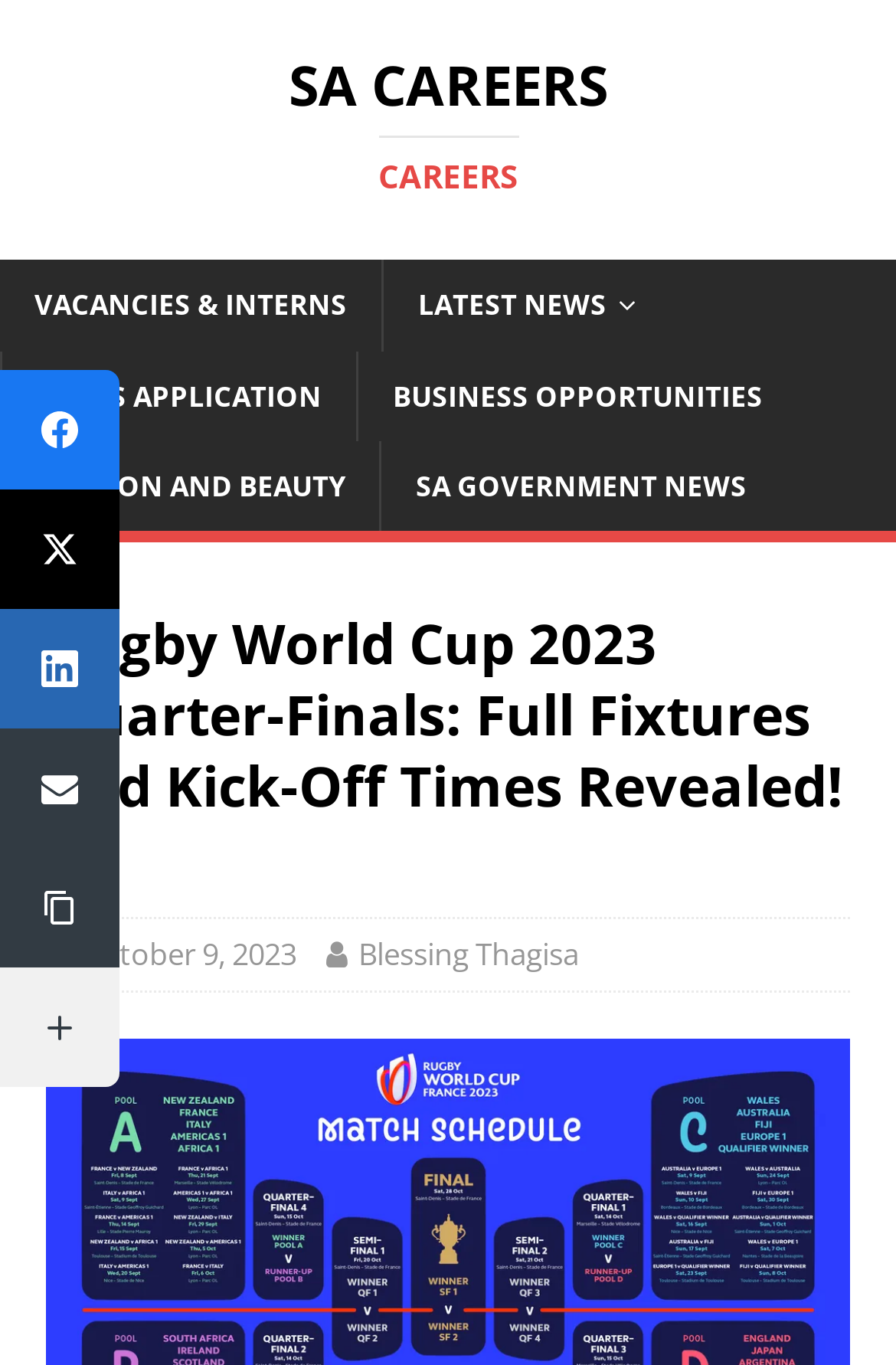How many social media links are available?
Refer to the screenshot and answer in one word or phrase.

5